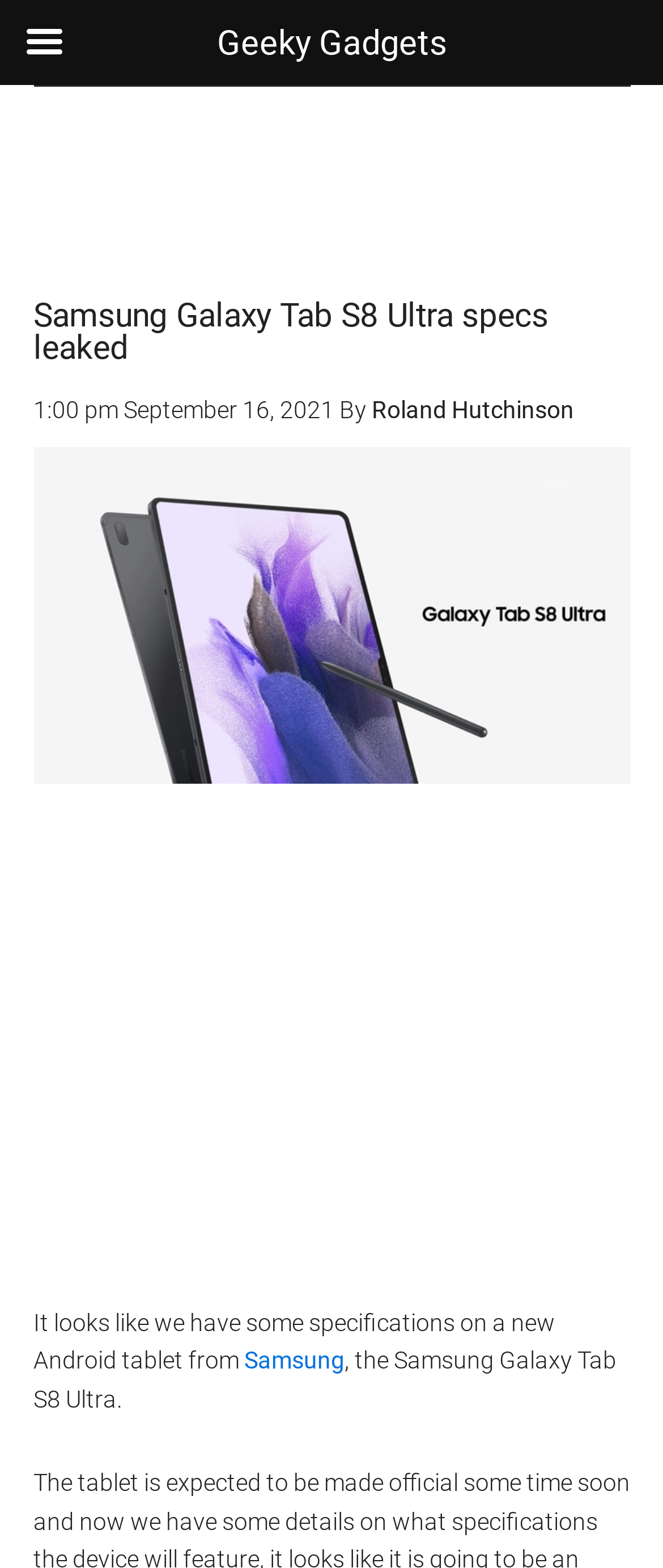Using the webpage screenshot, locate the HTML element that fits the following description and provide its bounding box: "Samsung".

[0.368, 0.859, 0.519, 0.877]